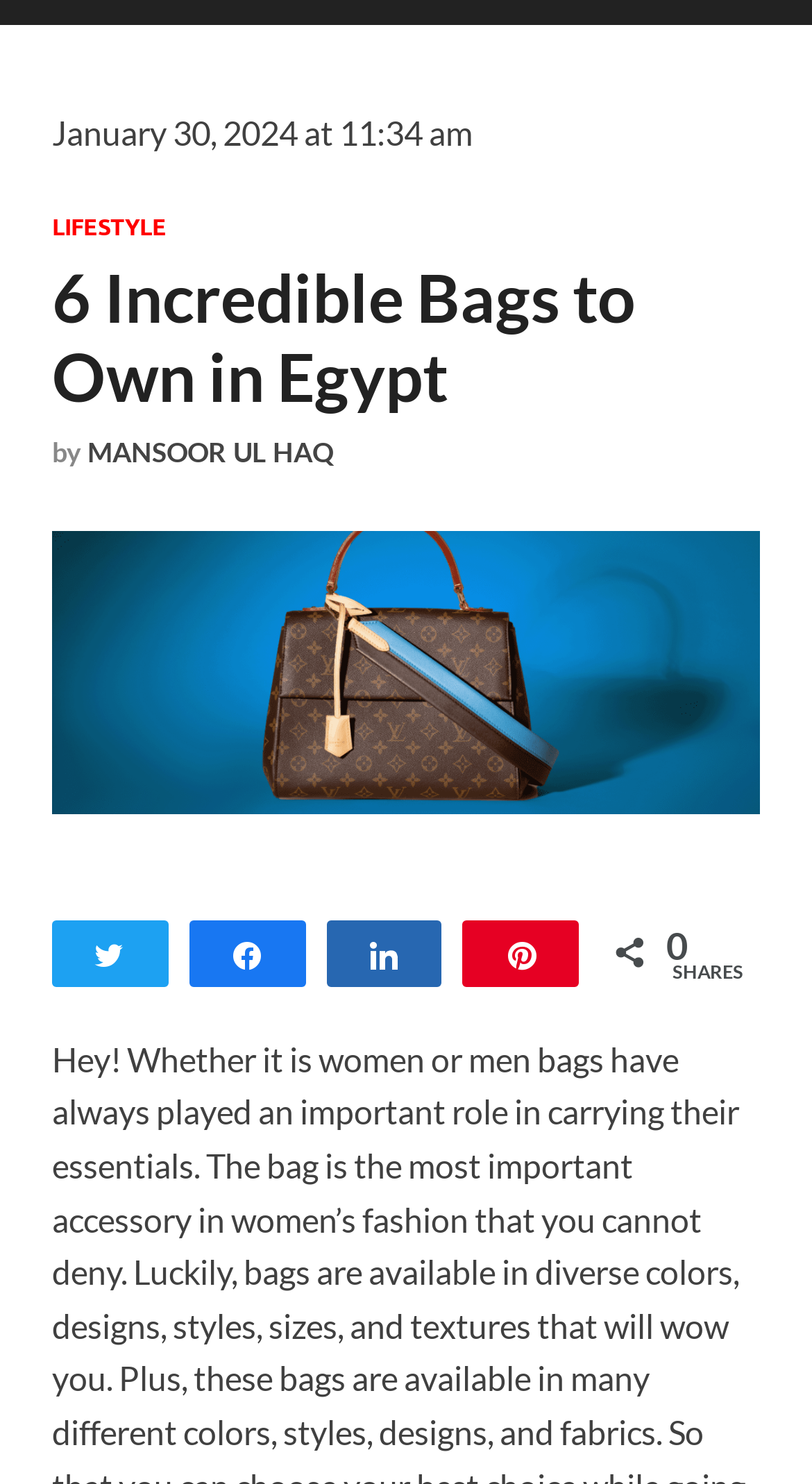Using the element description MANSOOR UL HAQ, predict the bounding box coordinates for the UI element. Provide the coordinates in (top-left x, top-left y, bottom-right x, bottom-right y) format with values ranging from 0 to 1.

[0.108, 0.293, 0.41, 0.315]